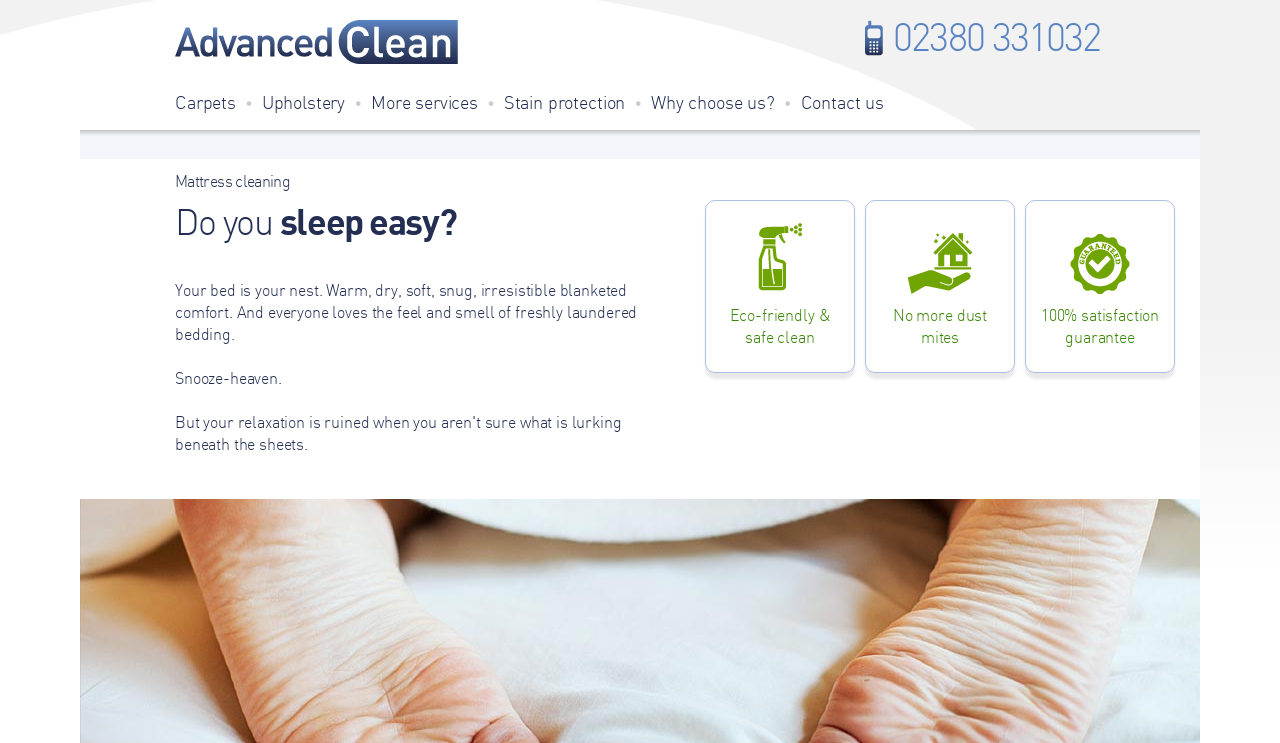Can you specify the bounding box coordinates of the area that needs to be clicked to fulfill the following instruction: "Login"?

None